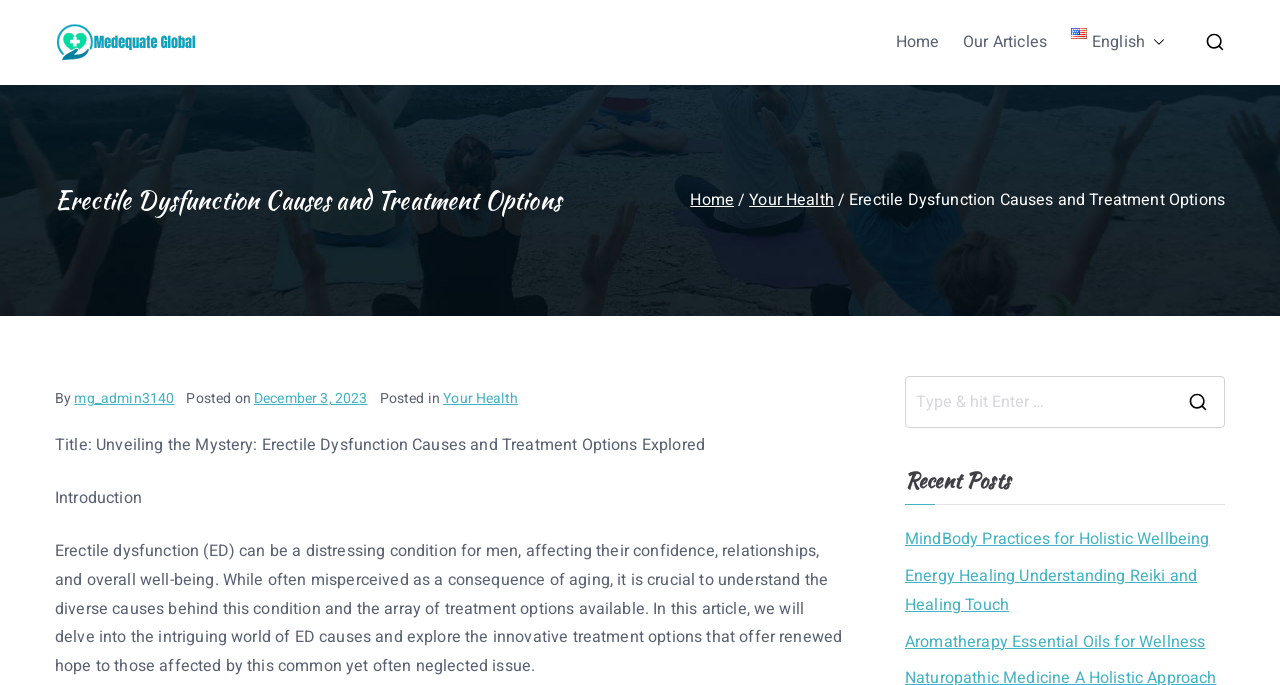Extract the bounding box coordinates of the UI element described: "Aromatherapy Essential Oils for Wellness". Provide the coordinates in the format [left, top, right, bottom] with values ranging from 0 to 1.

[0.707, 0.916, 0.942, 0.958]